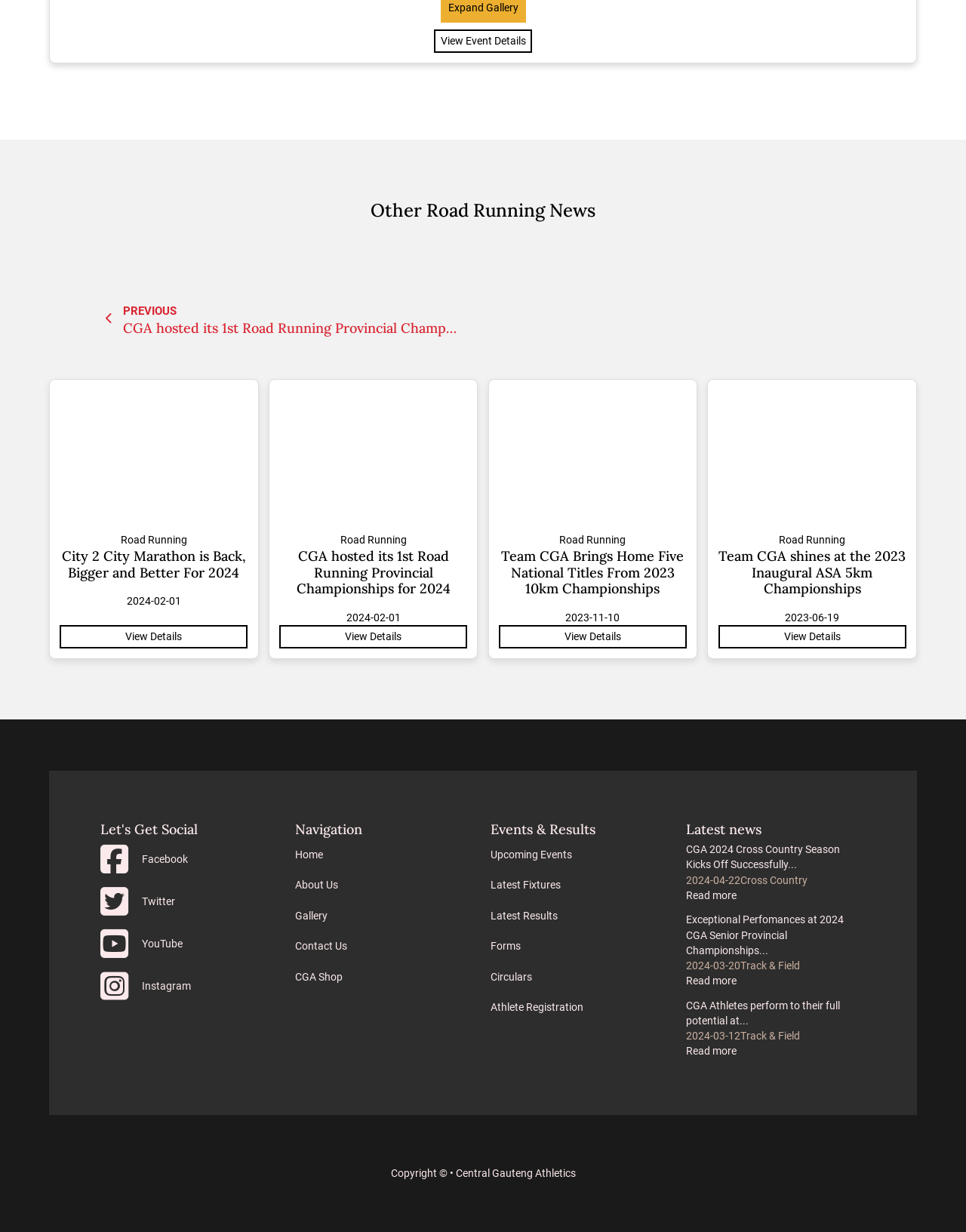Locate the bounding box coordinates of the clickable element to fulfill the following instruction: "Go to Home". Provide the coordinates as four float numbers between 0 and 1 in the format [left, top, right, bottom].

[0.306, 0.687, 0.492, 0.7]